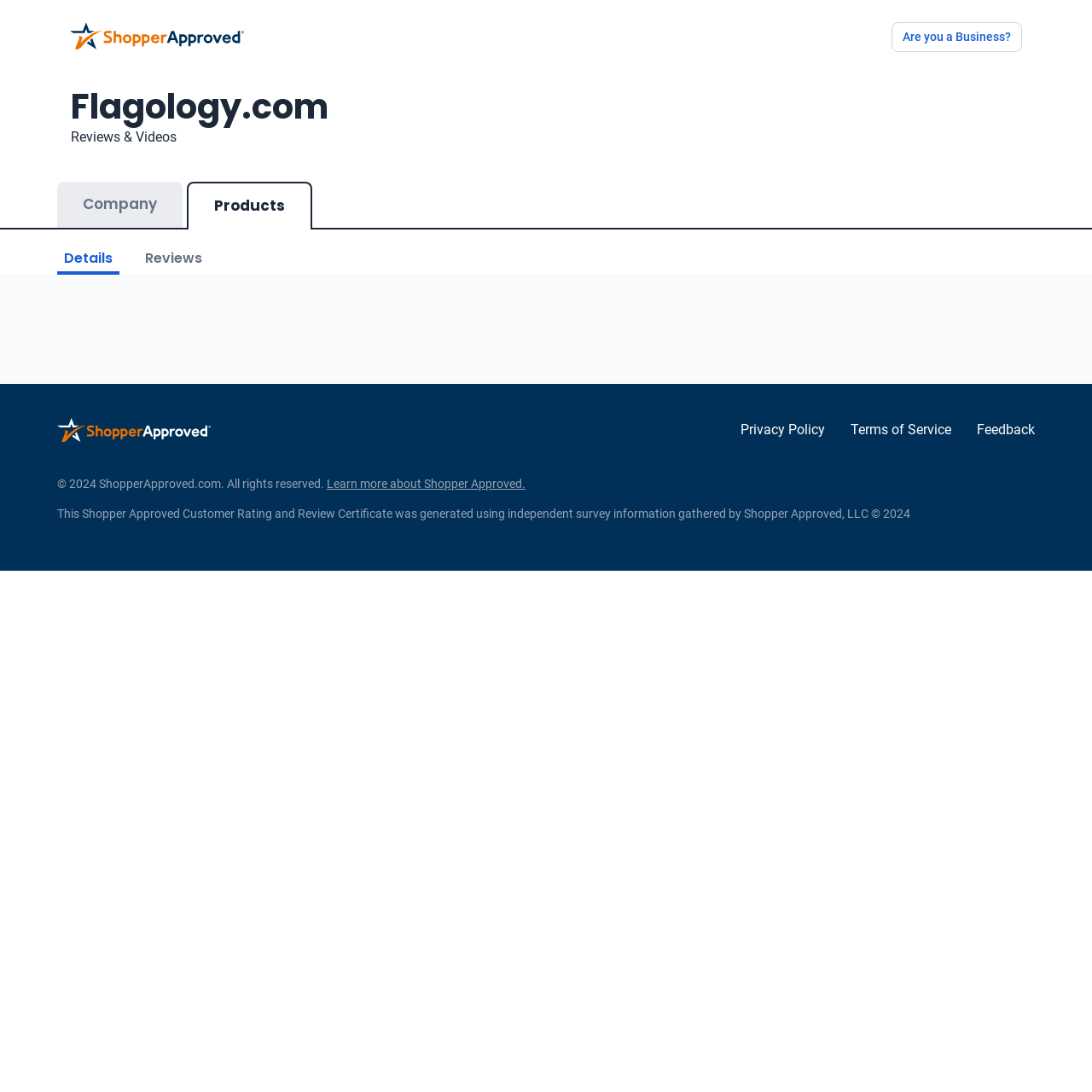Provide the bounding box coordinates of the section that needs to be clicked to accomplish the following instruction: "View 'Company' page."

[0.052, 0.166, 0.167, 0.208]